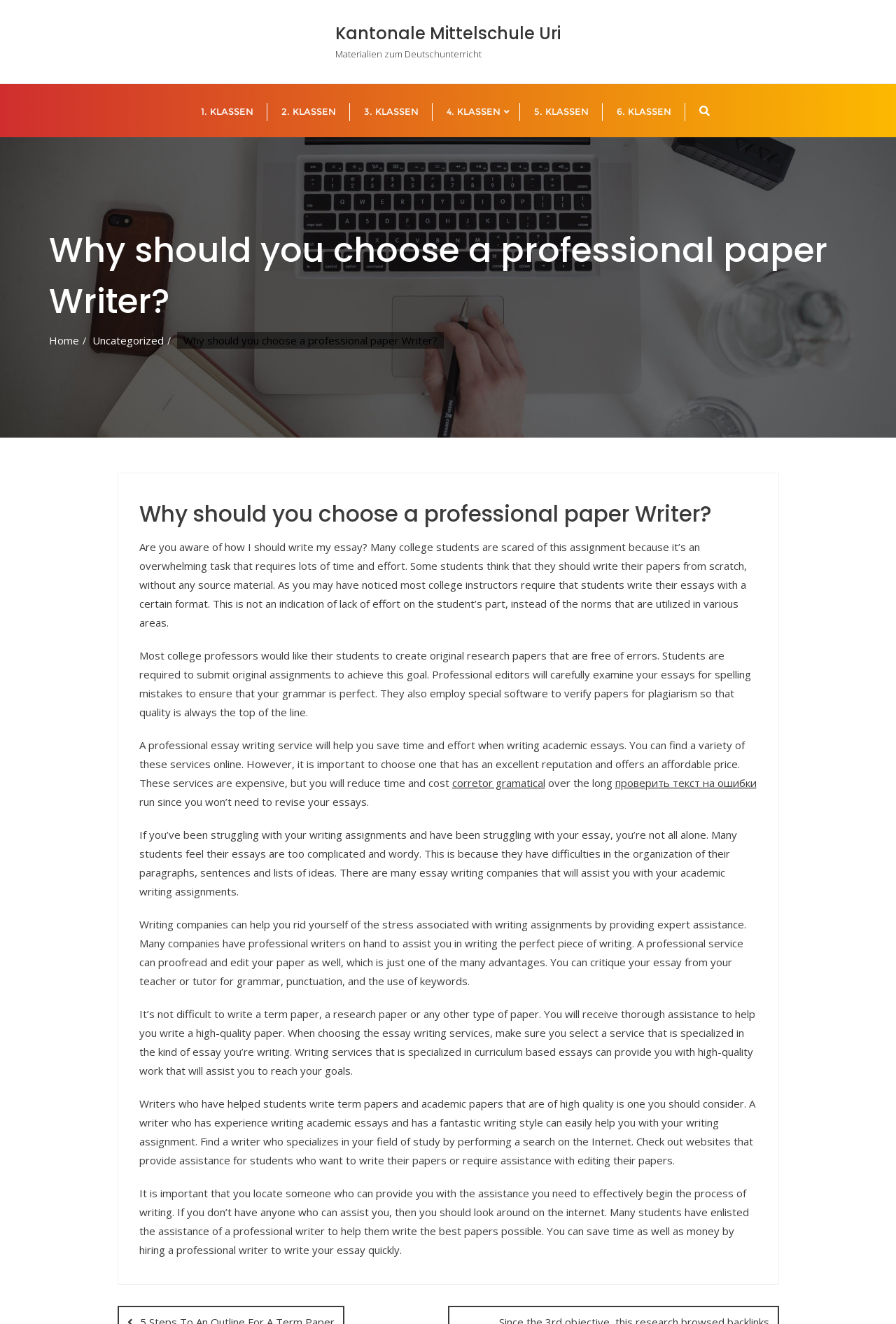Please identify the bounding box coordinates of the region to click in order to complete the task: "Click on the link to Kantonale Mittelschule Uri Materialien zum Deutschunterricht". The coordinates must be four float numbers between 0 and 1, specified as [left, top, right, bottom].

[0.374, 0.011, 0.626, 0.053]